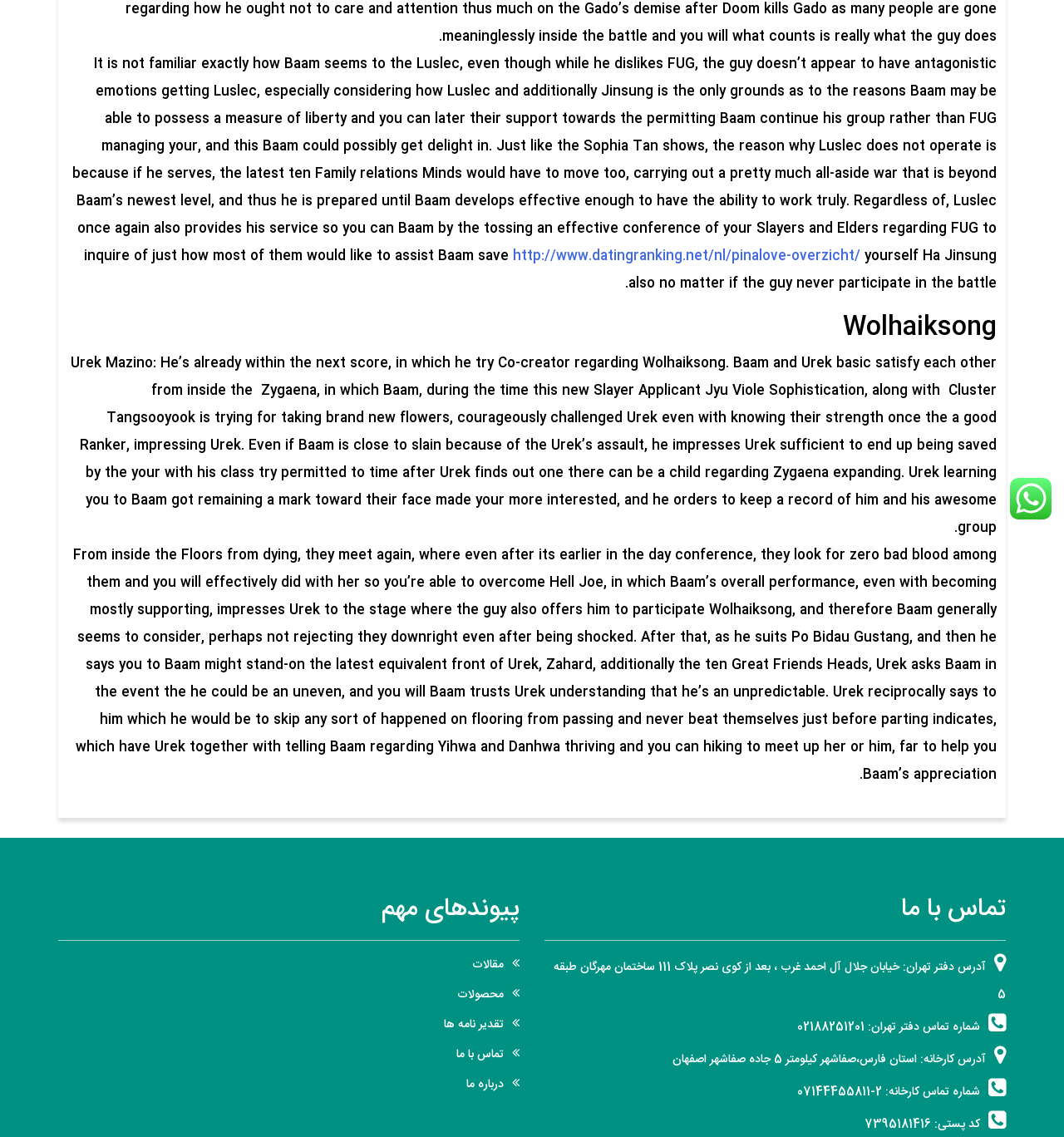Given the webpage screenshot and the description, determine the bounding box coordinates (top-left x, top-left y, bottom-right x, bottom-right y) that define the location of the UI element matching this description: مقالات

[0.444, 0.84, 0.488, 0.858]